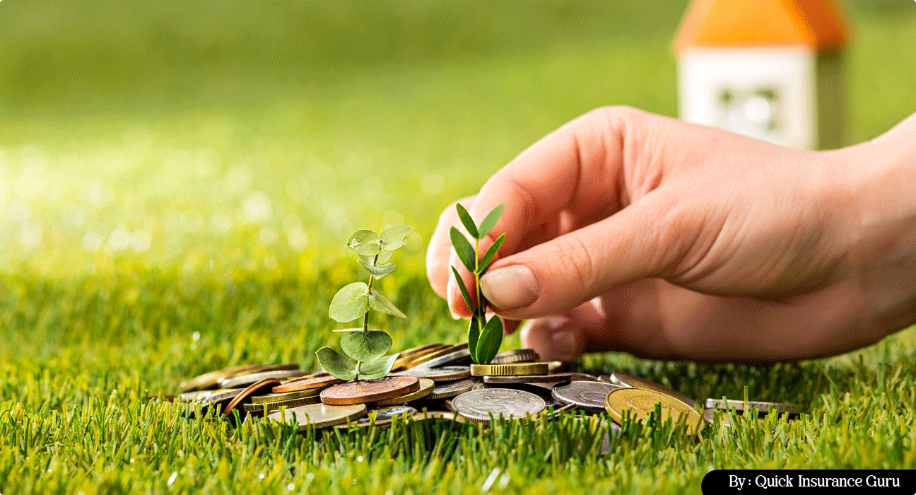What is the object in the background of the image?
By examining the image, provide a one-word or phrase answer.

A small house